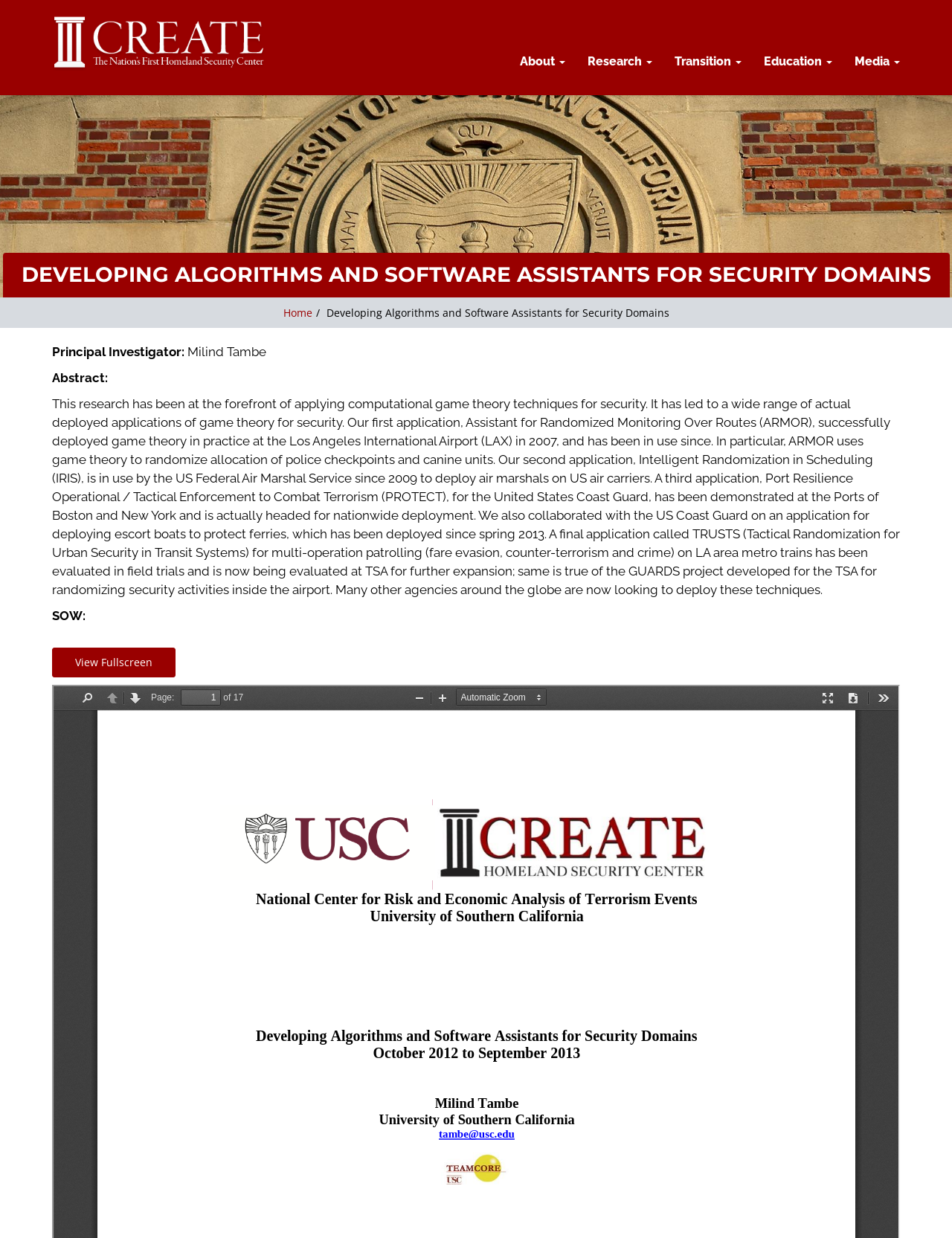Using the information in the image, give a comprehensive answer to the question: 
What is the name of the project developed for the TSA for randomizing security activities inside the airport?

The webpage mentions that 'A final application called TRUSTS (Tactical Randomization for Urban Security in Transit Systems) for multi-operation patrolling (fare evasion, counter-terrorism and crime) on LA area metro trains has been evaluated in field trials and is now being evaluated at TSA for further expansion; same is true of the GUARDS project developed for the TSA for randomizing security activities inside the airport.' which indicates that the name of the project developed for the TSA for randomizing security activities inside the airport is GUARDS.